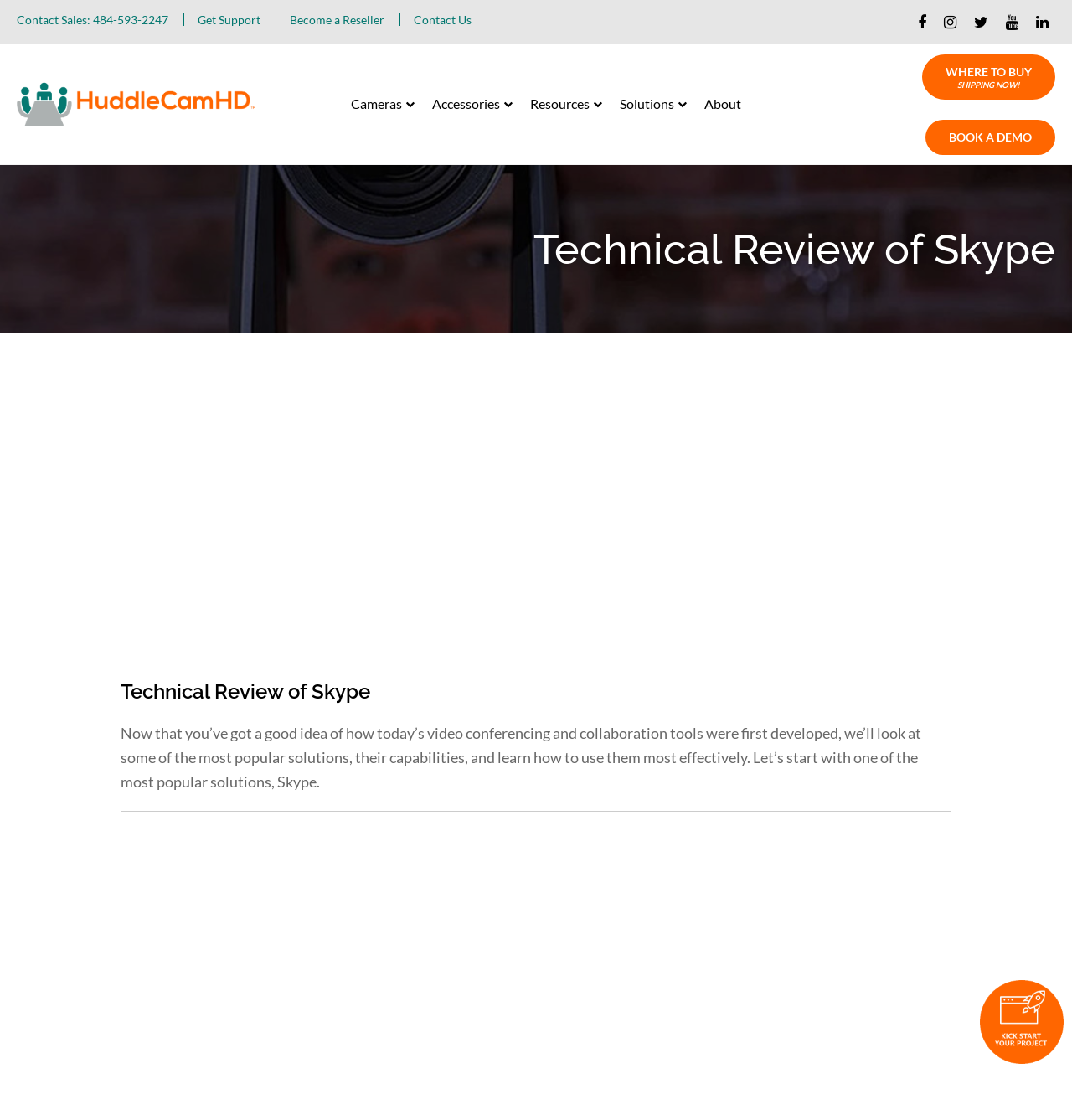Can you locate the main headline on this webpage and provide its text content?

Technical Review of Skype